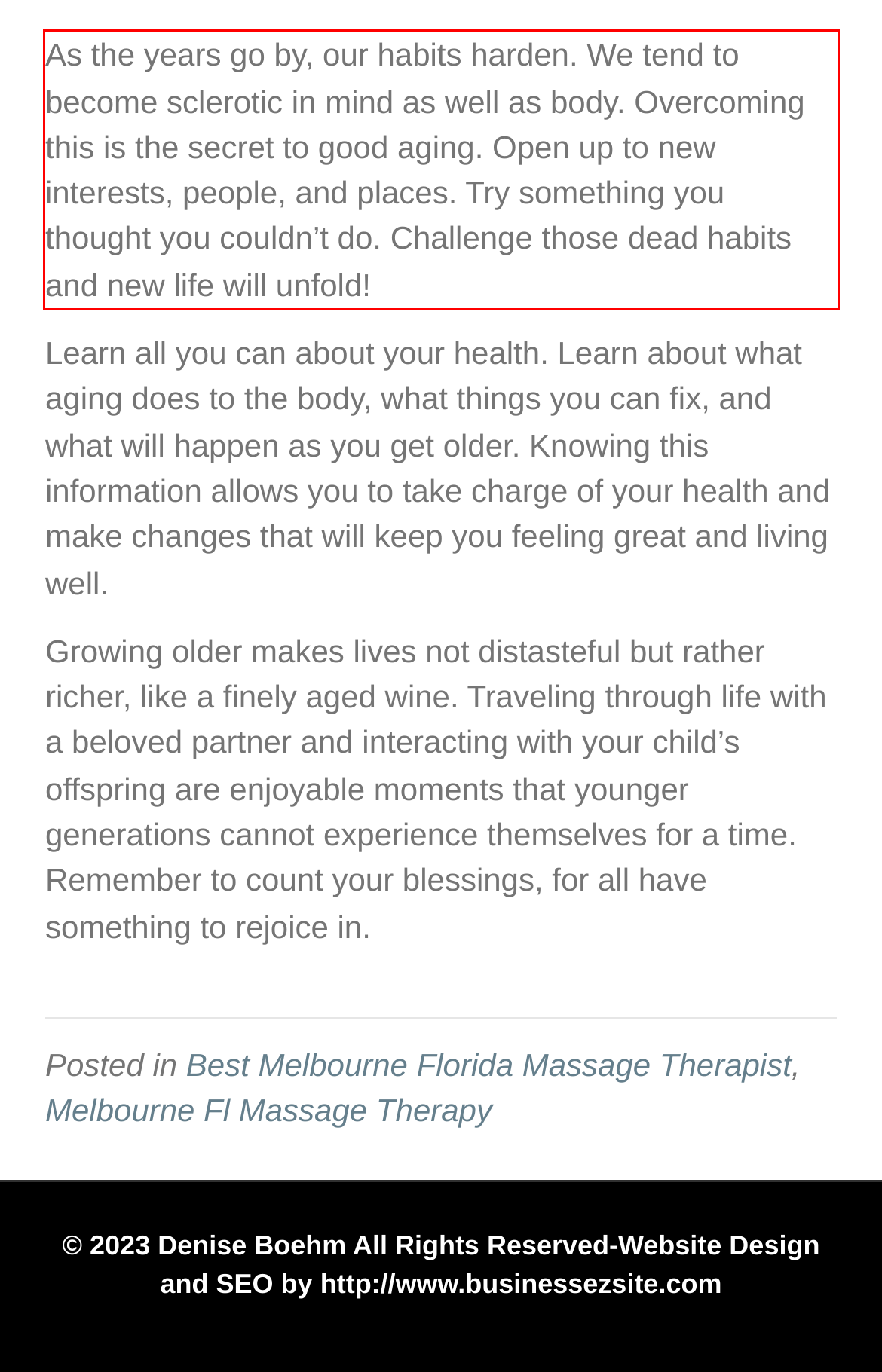Given a screenshot of a webpage, identify the red bounding box and perform OCR to recognize the text within that box.

As the years go by, our habits harden. We tend to become sclerotic in mind as well as body. Overcoming this is the secret to good aging. Open up to new interests, people, and places. Try something you thought you couldn’t do. Challenge those dead habits and new life will unfold!